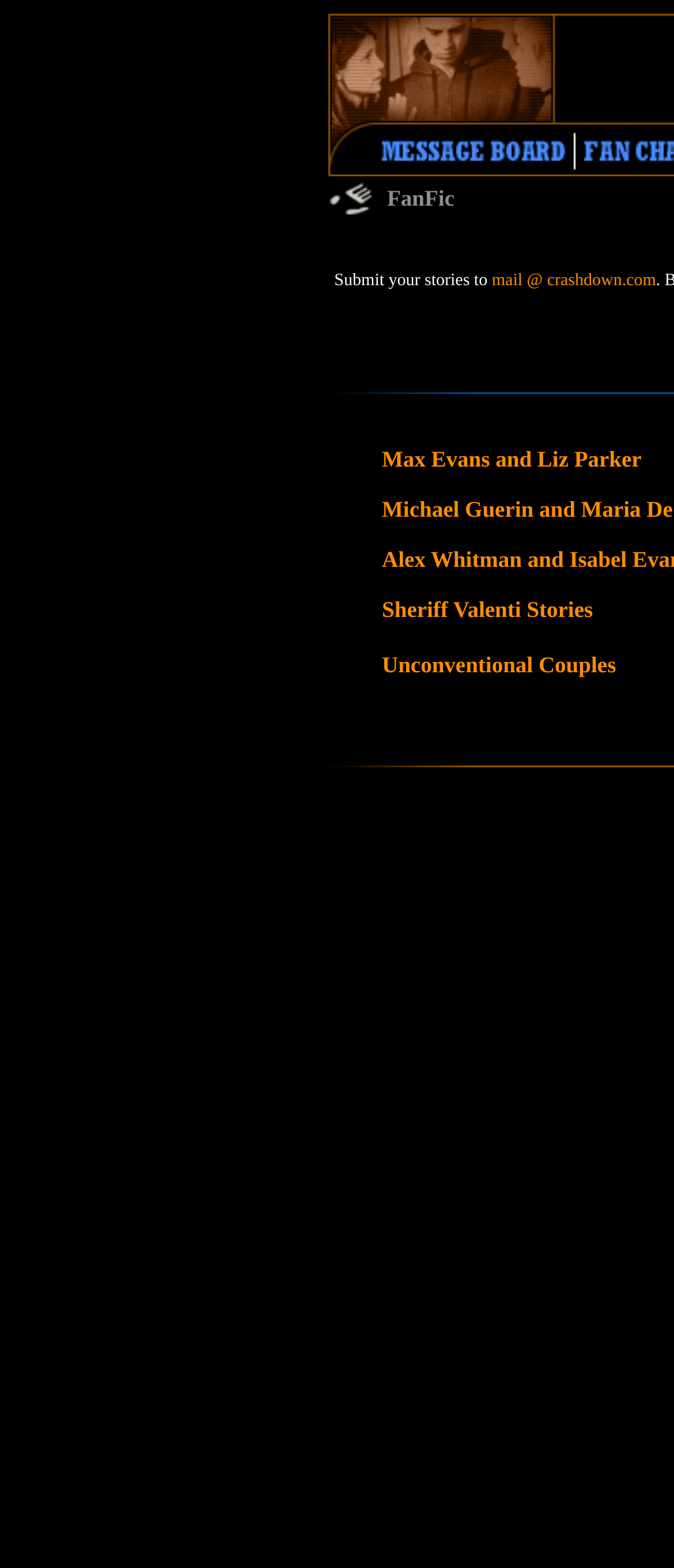What is the text of the first link?
Based on the image, answer the question with as much detail as possible.

The first link element is [68] and it does not have any OCR text or element description, so the text of the first link is empty.